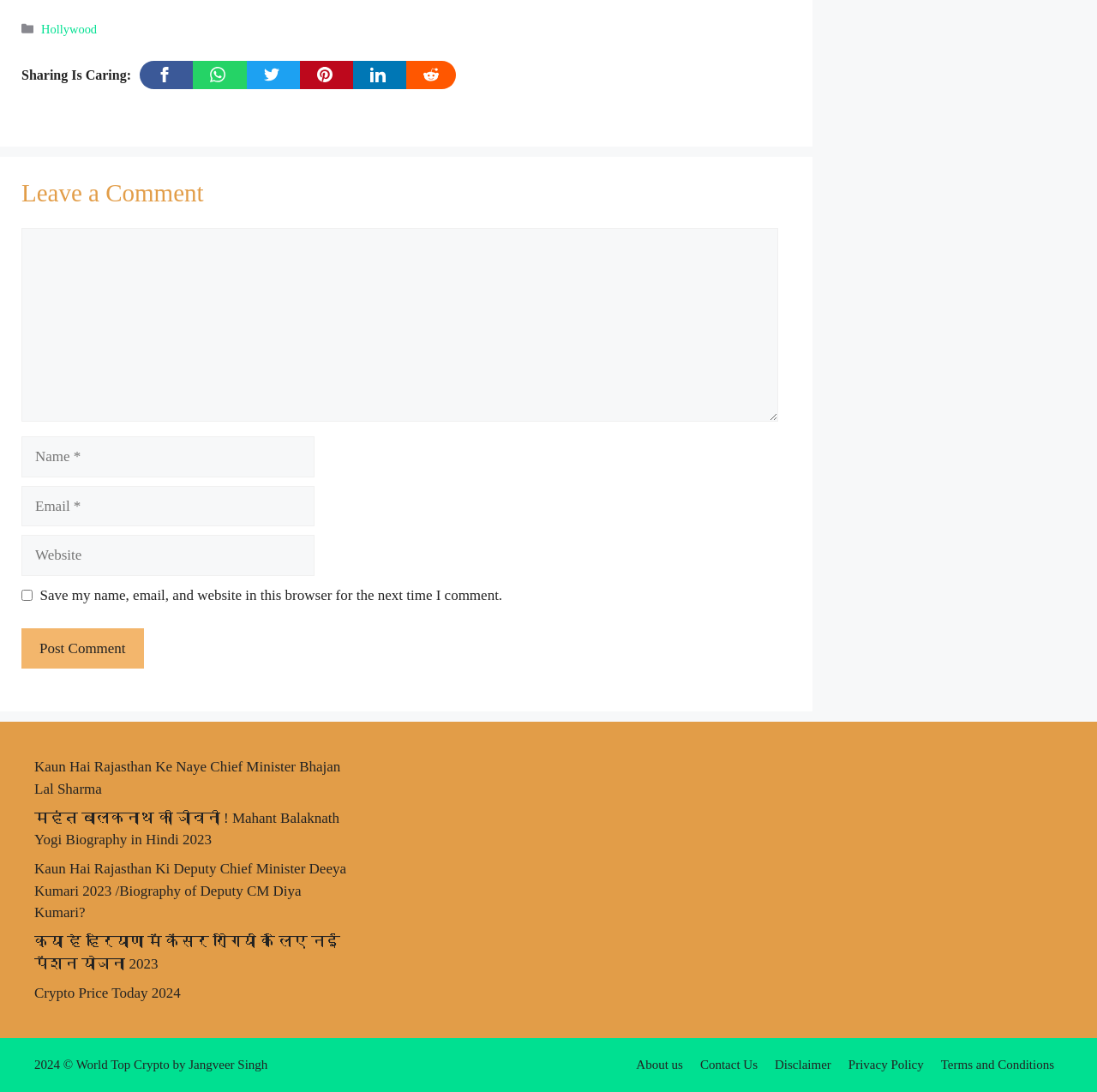Please respond to the question with a concise word or phrase:
What is the copyright year of the webpage?

2024